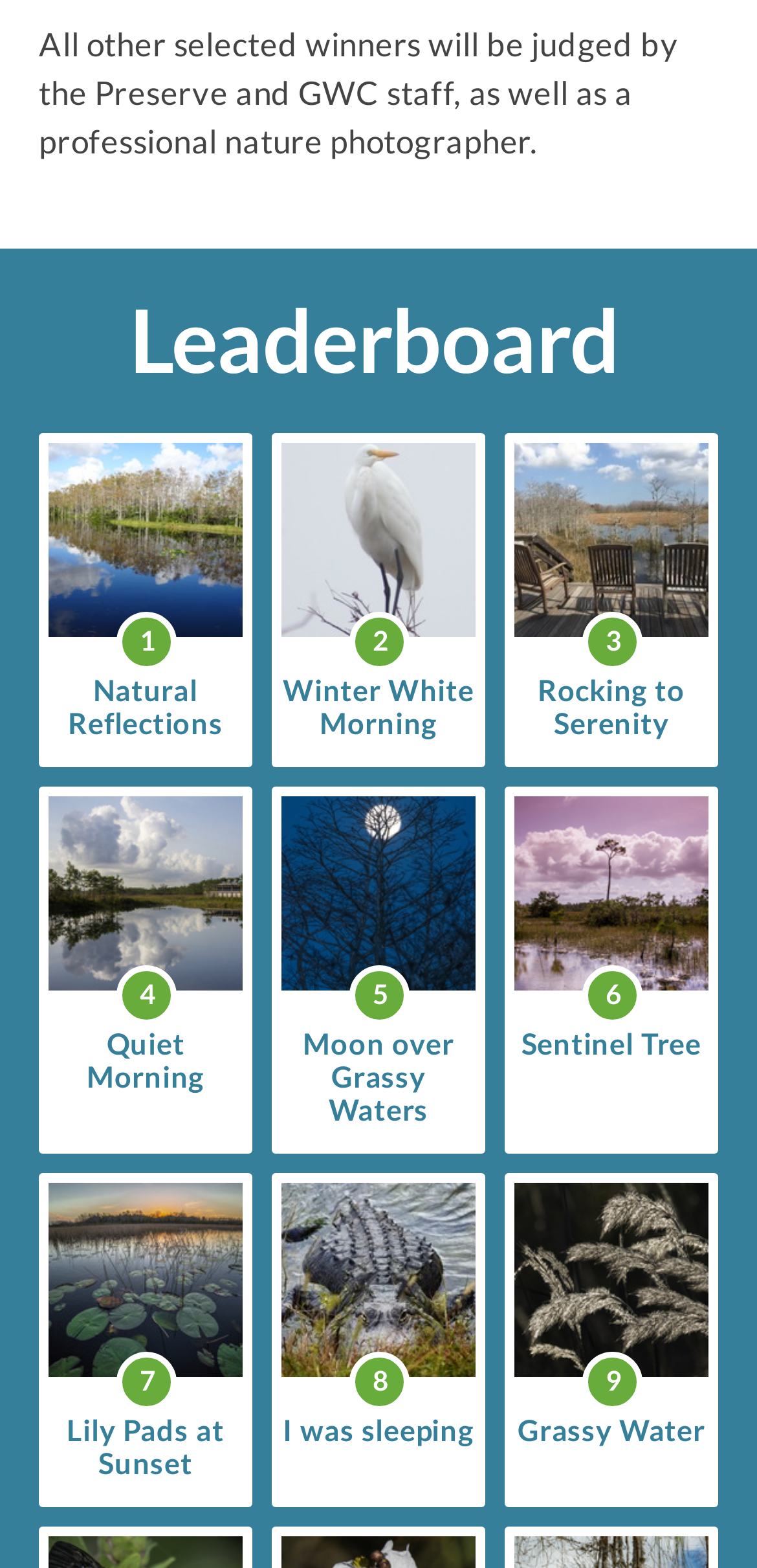How many images are on this page?
Refer to the image and respond with a one-word or short-phrase answer.

10